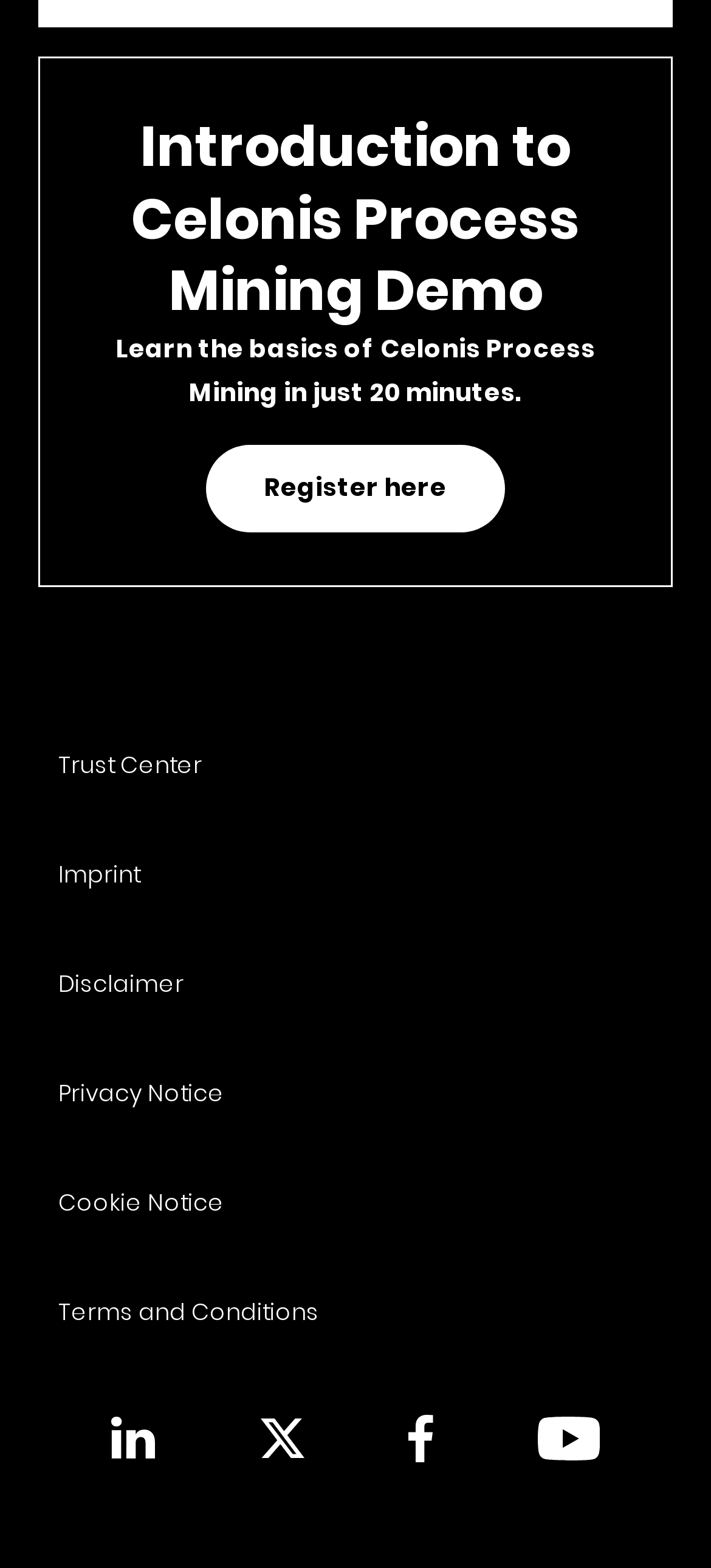Find the bounding box of the UI element described as follows: "aria-label="social-media-linkedin"".

[0.13, 0.89, 0.245, 0.944]